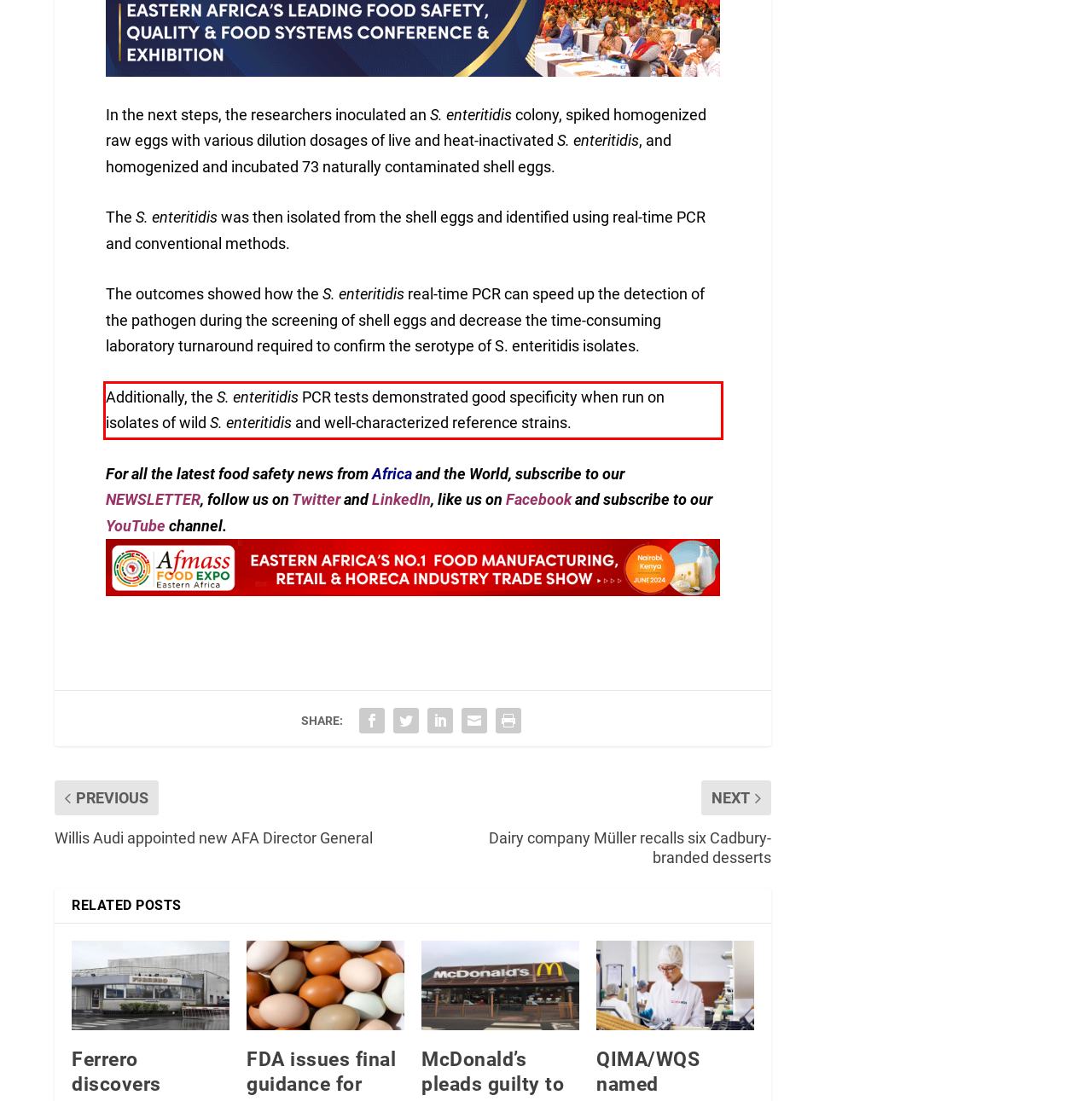Identify and extract the text within the red rectangle in the screenshot of the webpage.

Additionally, the S. enteritidis PCR tests demonstrated good specificity when run on isolates of wild S. enteritidis and well-characterized reference strains.